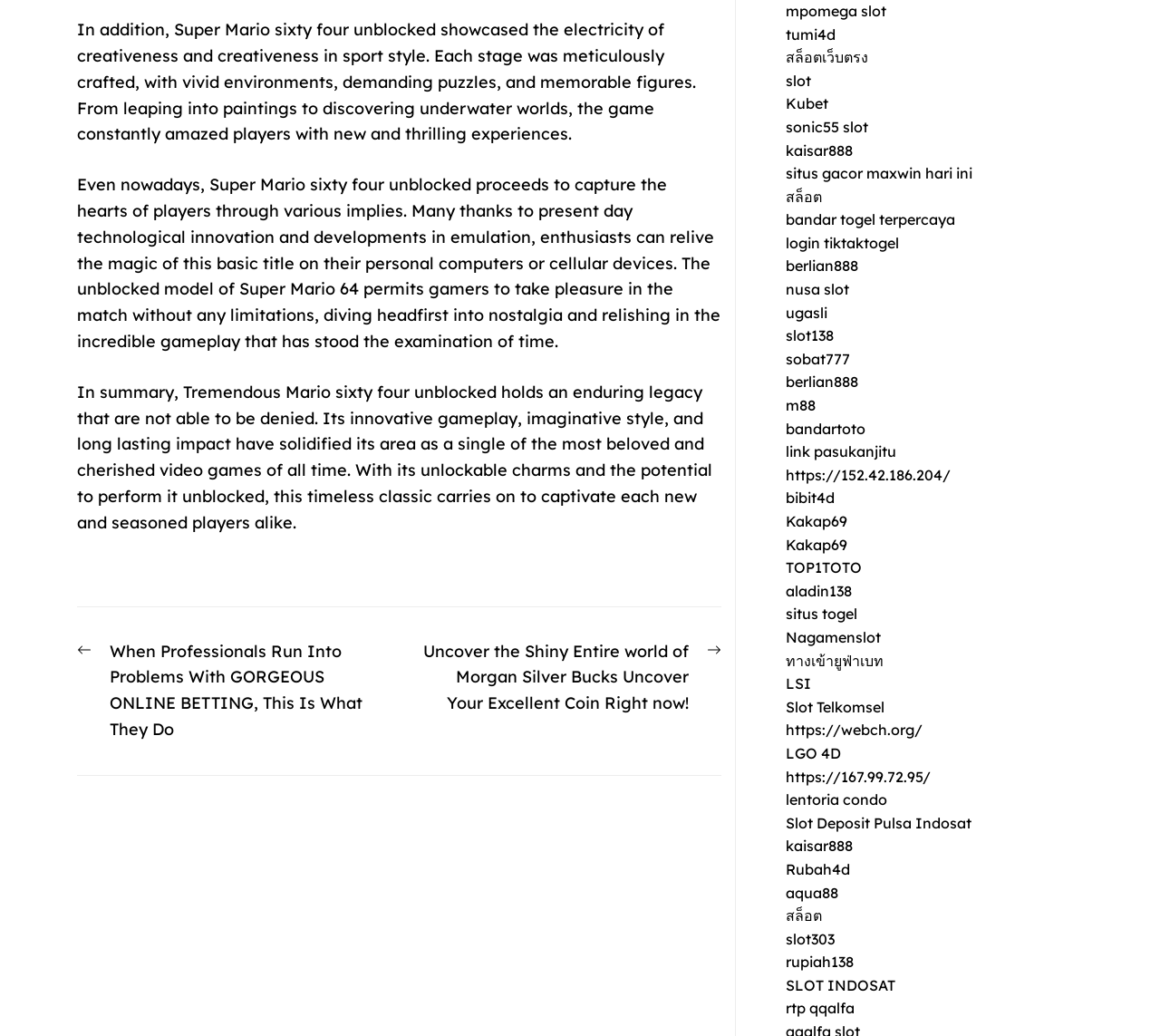How many links are listed at the bottom of the page?
Look at the screenshot and respond with a single word or phrase.

52